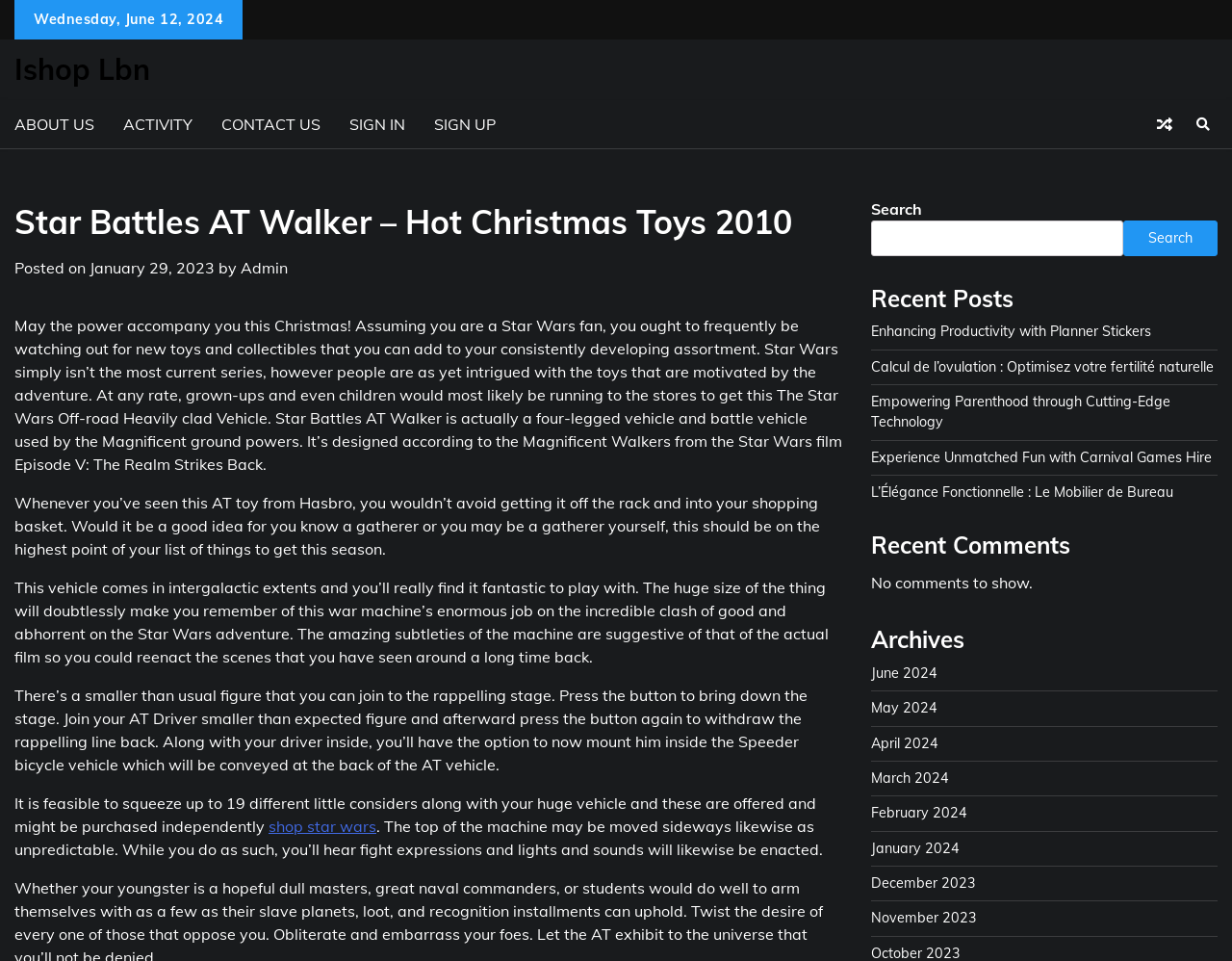Provide the bounding box coordinates for the UI element that is described as: "Empowering Parenthood through Cutting-Edge Technology".

[0.707, 0.409, 0.95, 0.448]